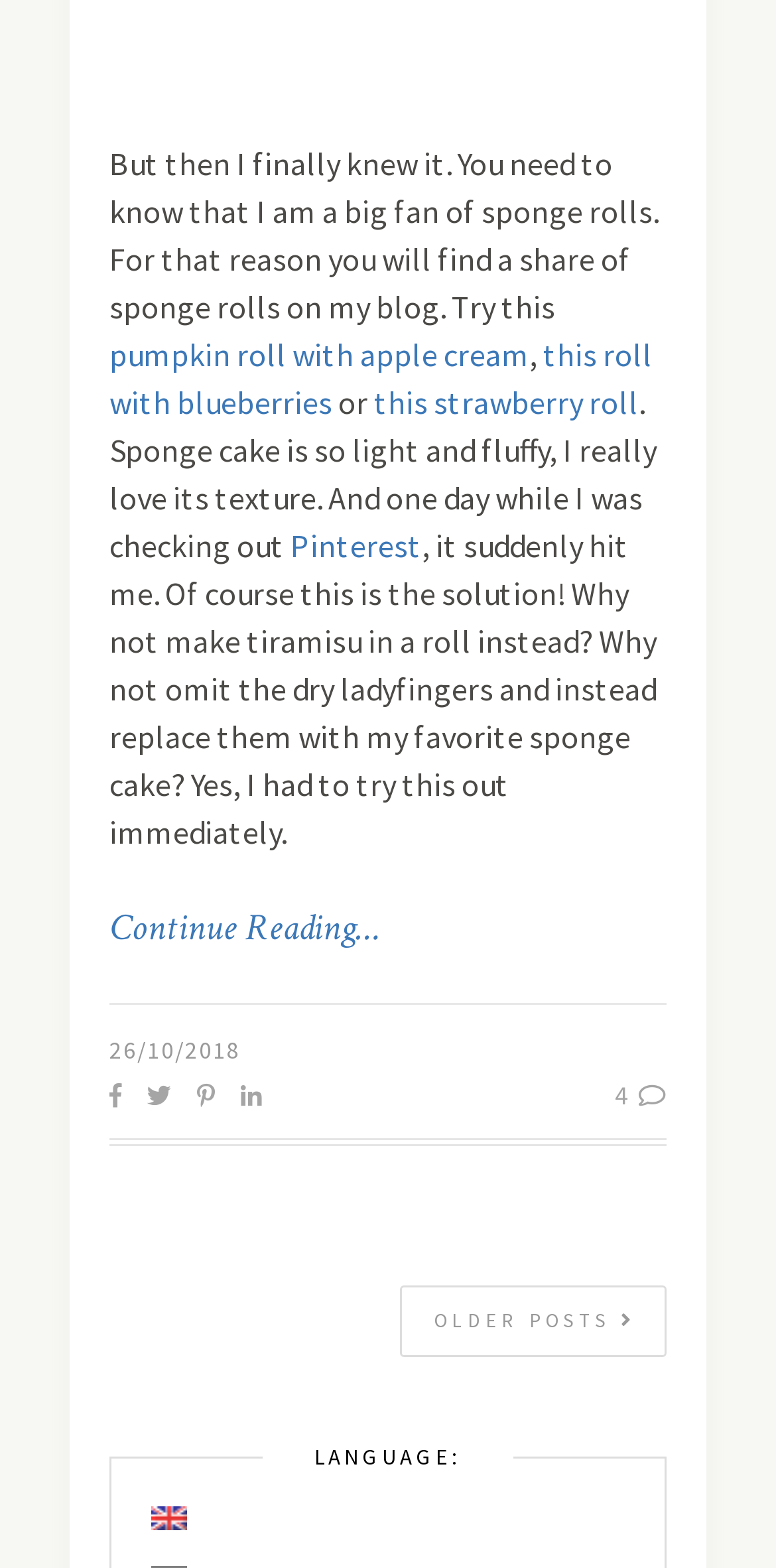Provide the bounding box coordinates of the section that needs to be clicked to accomplish the following instruction: "Change the language to English."

[0.195, 0.96, 0.246, 0.975]